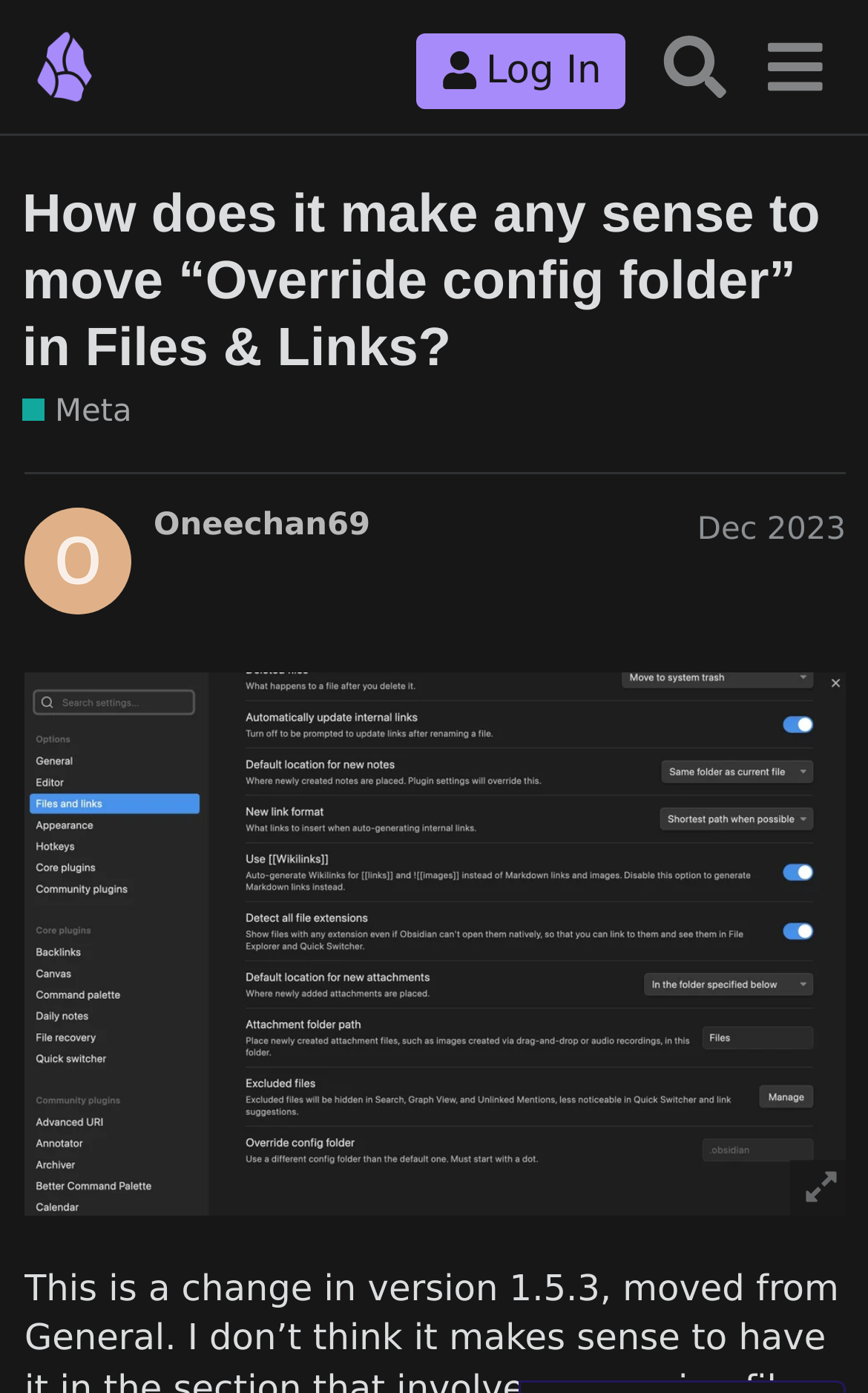Find the bounding box coordinates for the area that should be clicked to accomplish the instruction: "View the image '6jkvgowgmp8c1'".

[0.028, 0.483, 0.974, 0.872]